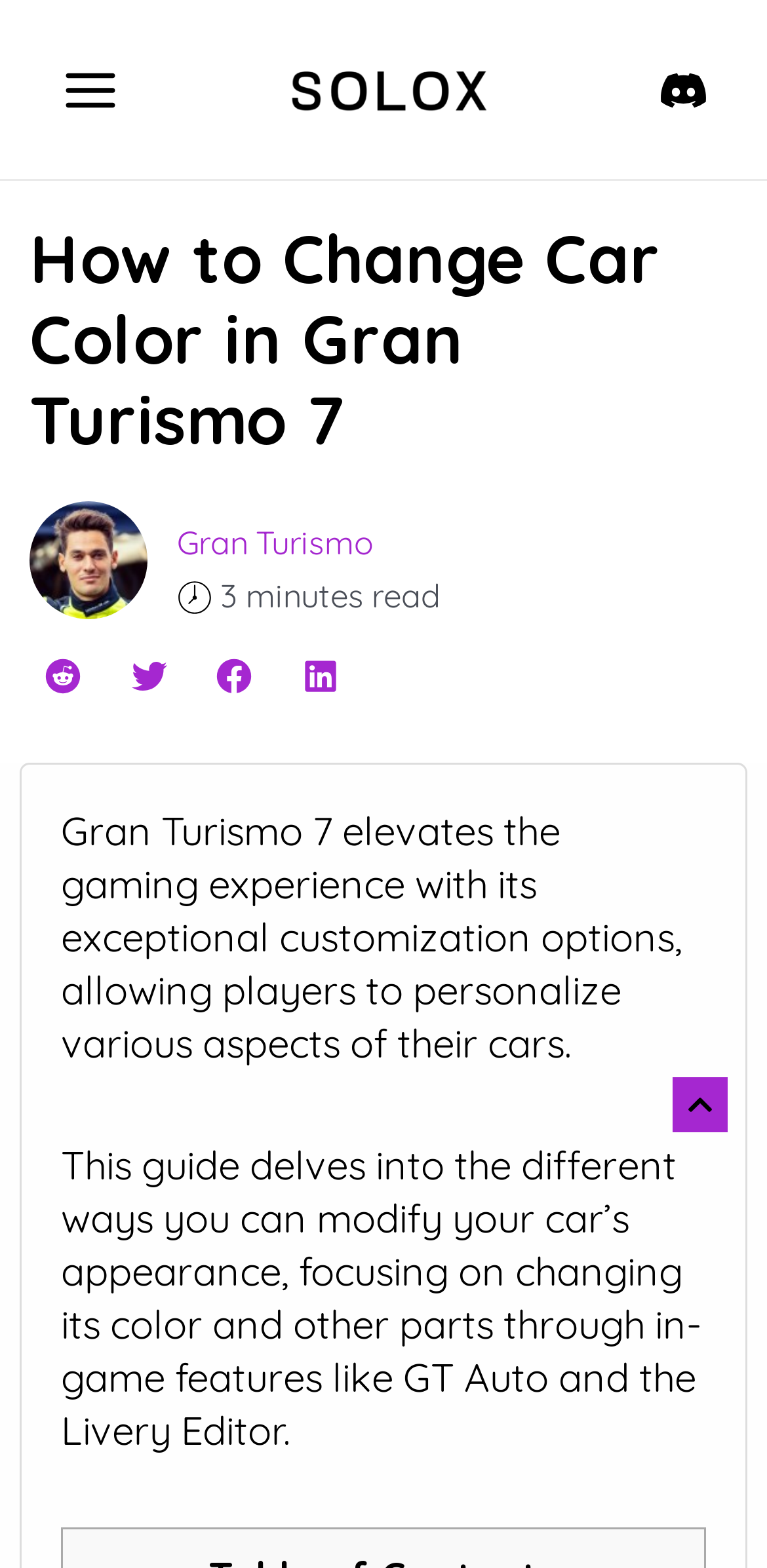Indicate the bounding box coordinates of the element that must be clicked to execute the instruction: "toggle navigation". The coordinates should be given as four float numbers between 0 and 1, i.e., [left, top, right, bottom].

None